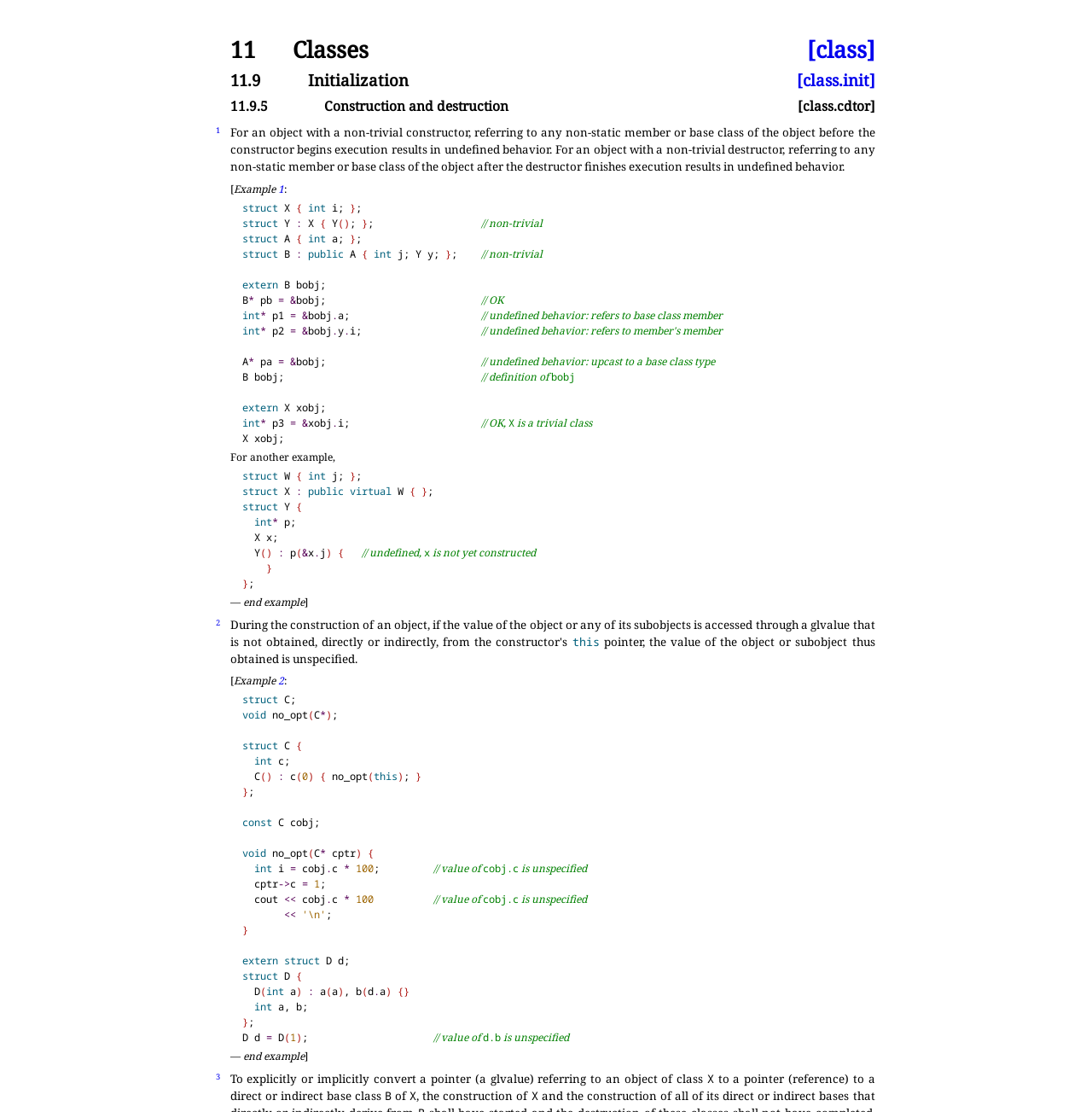Refer to the image and provide a thorough answer to this question:
What is the result of referring to a non-static member or base class of an object after its destructor finishes execution?

According to the webpage, for an object with a non-trivial destructor, referring to any non-static member or base class of the object after the destructor finishes execution results in undefined behavior.